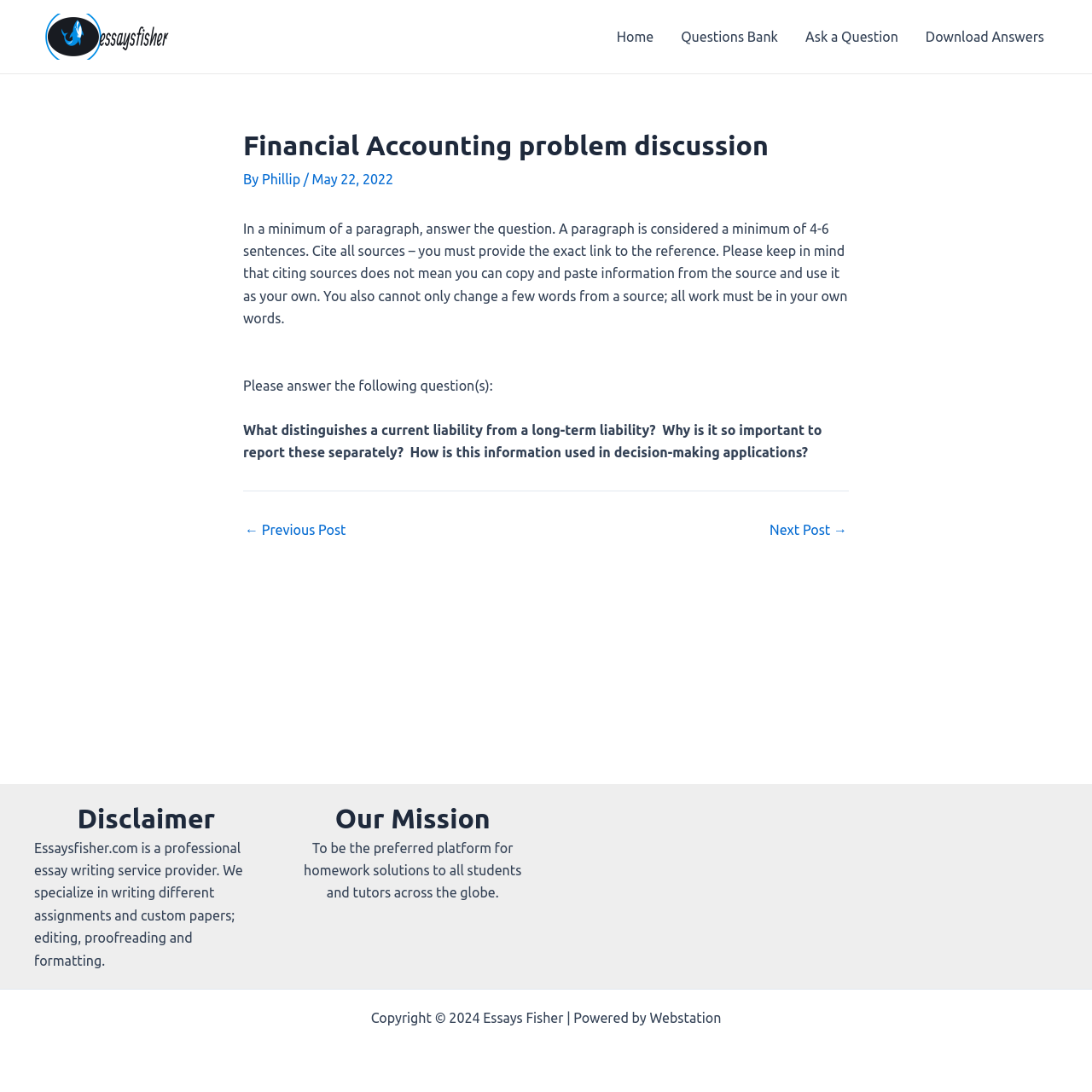Identify the bounding box of the UI component described as: "Home".

[0.552, 0.002, 0.611, 0.065]